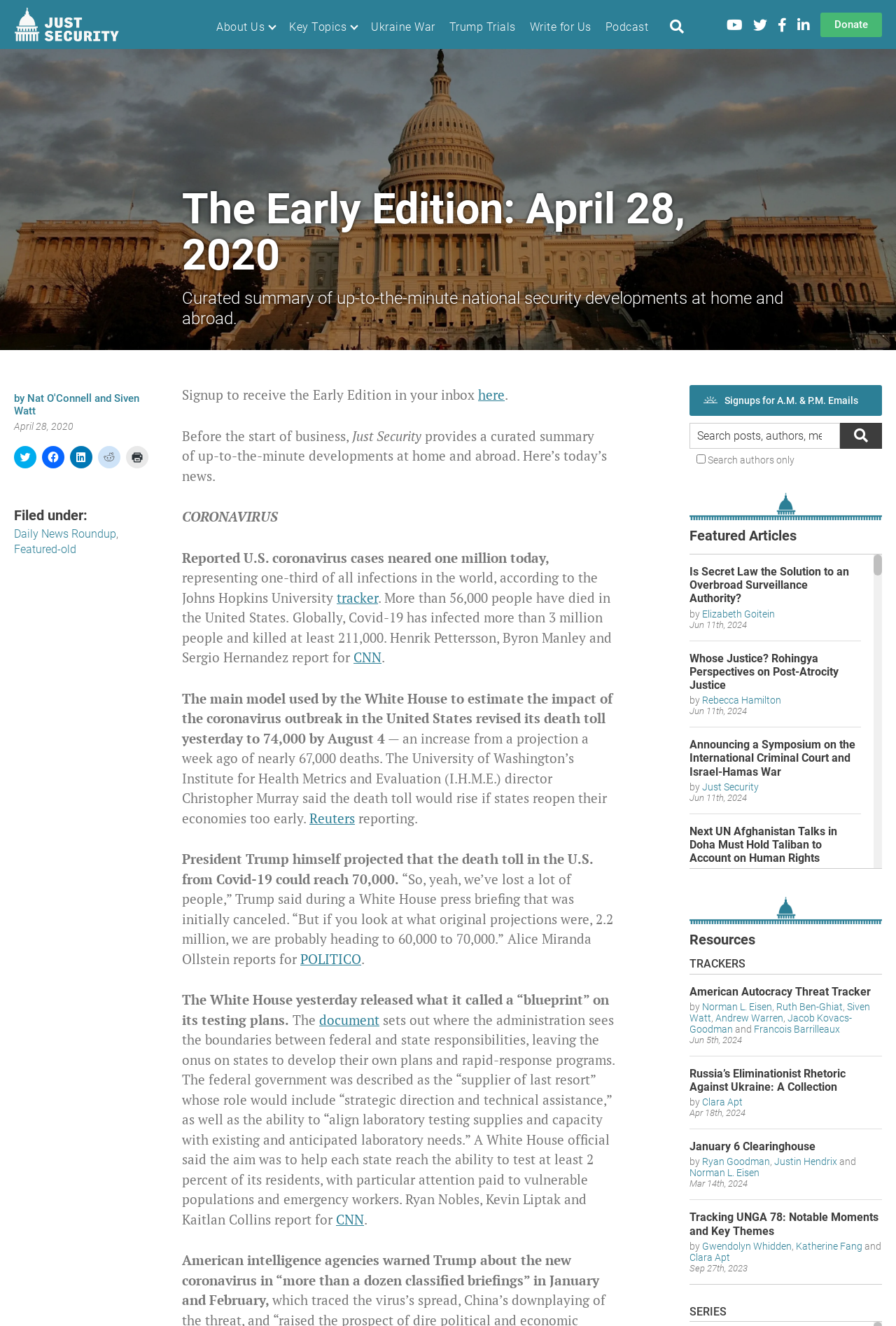What is the name of the university that developed the model used by the White House to estimate the impact of the coronavirus outbreak?
Look at the image and answer the question with a single word or phrase.

University of Washington